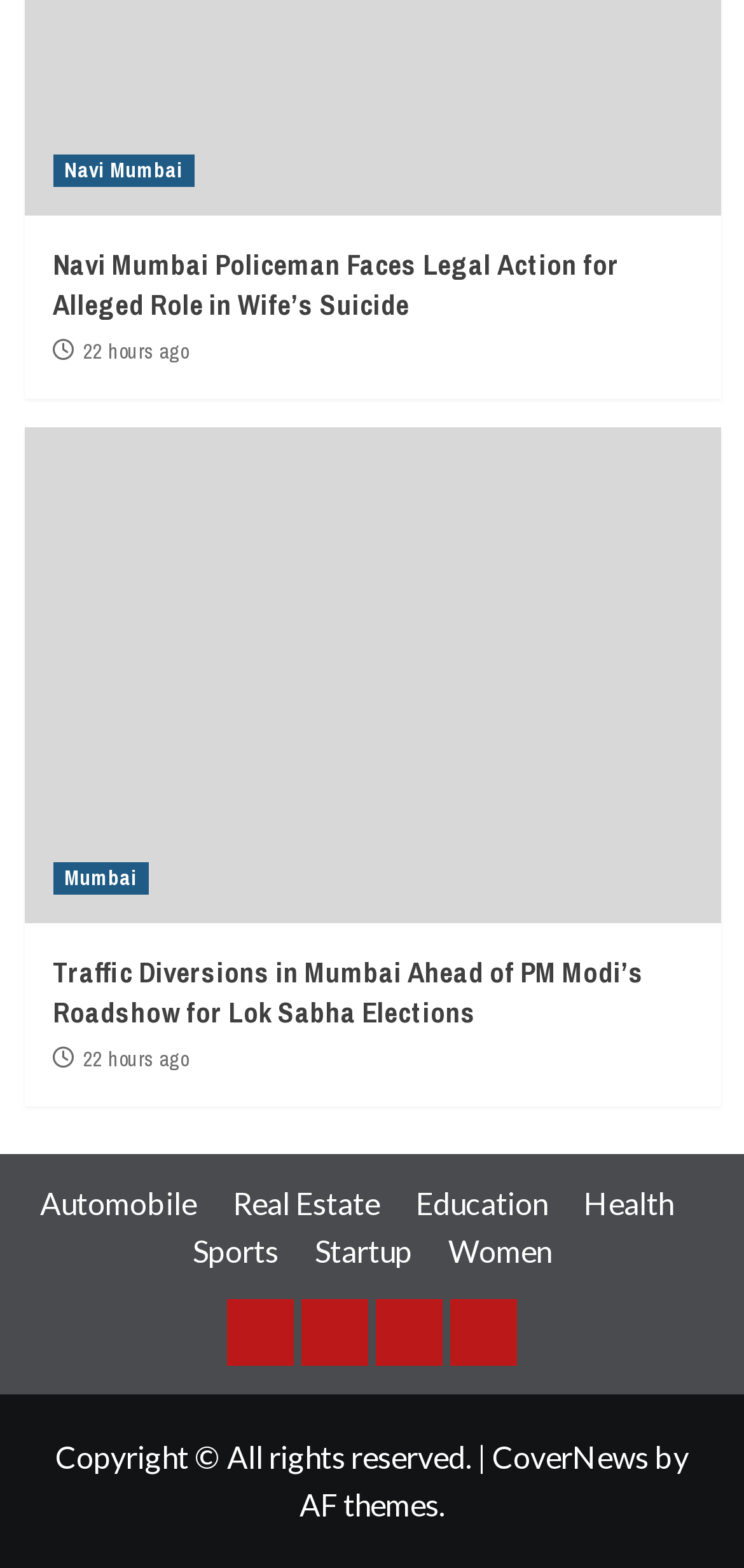Please find the bounding box coordinates of the section that needs to be clicked to achieve this instruction: "Browse Automobile news".

[0.054, 0.755, 0.305, 0.778]